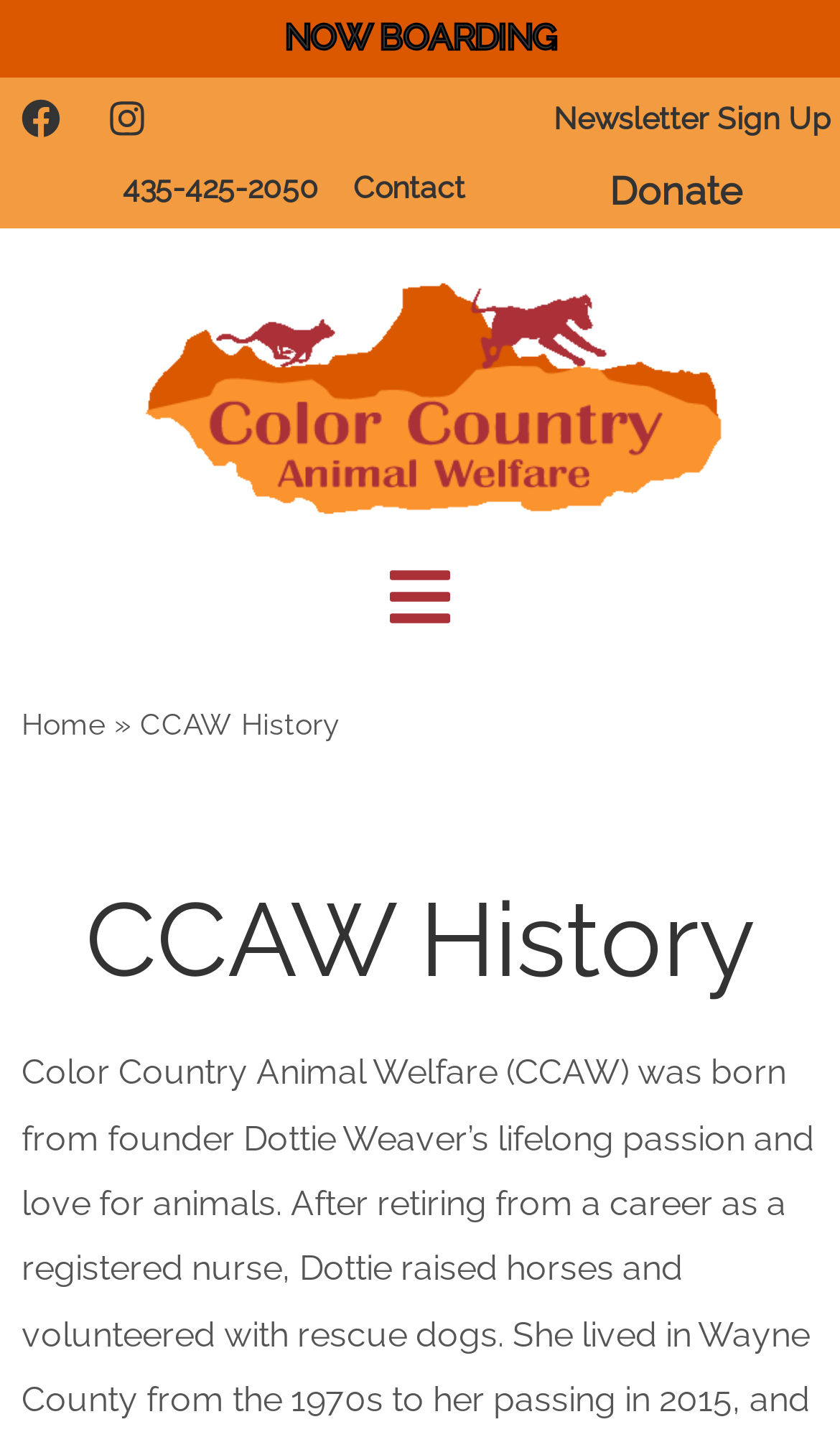Please find the bounding box coordinates of the element that you should click to achieve the following instruction: "Open Facebook page". The coordinates should be presented as four float numbers between 0 and 1: [left, top, right, bottom].

[0.026, 0.069, 0.072, 0.096]